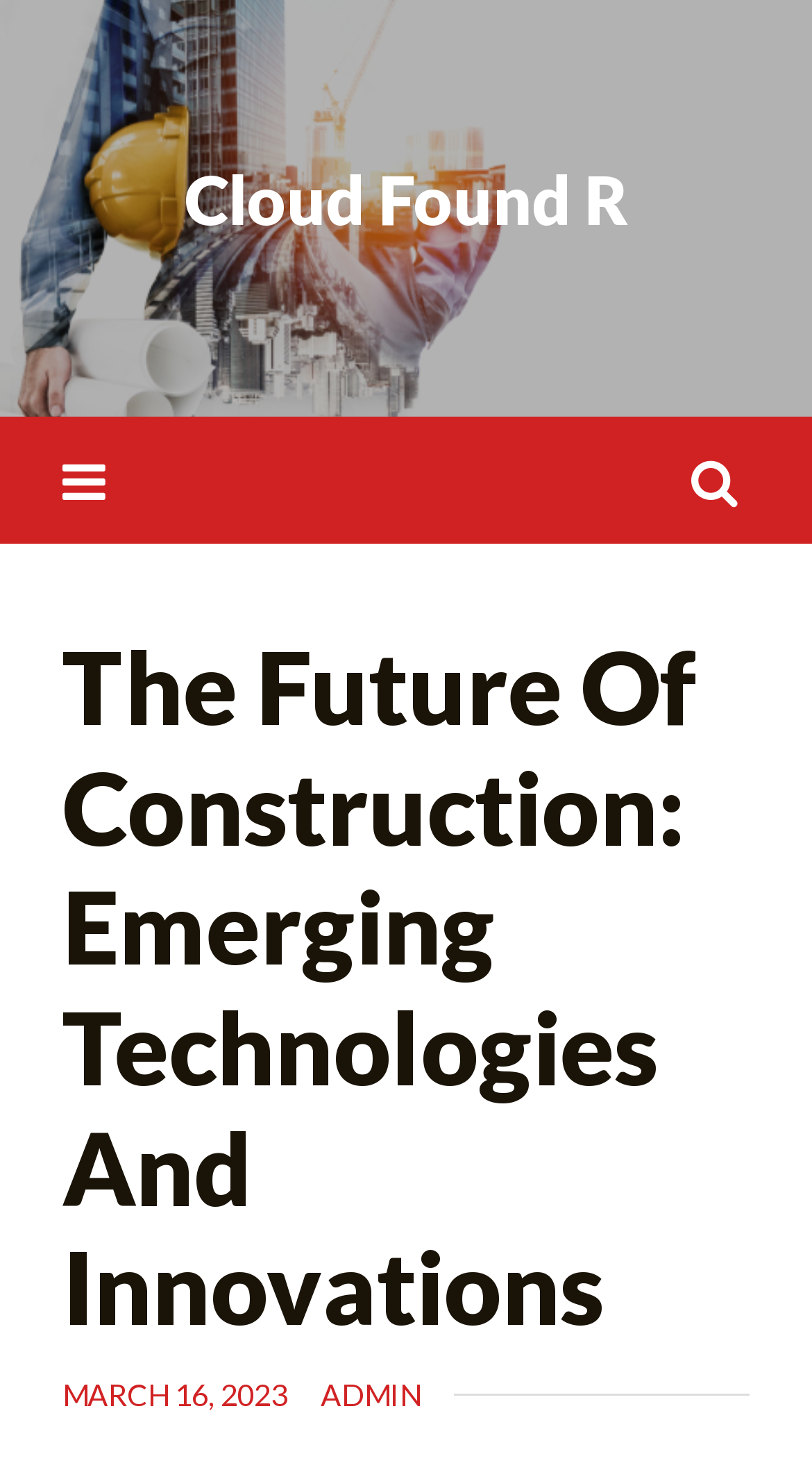What is the date of the latest article?
Relying on the image, give a concise answer in one word or a brief phrase.

MARCH 16, 2023